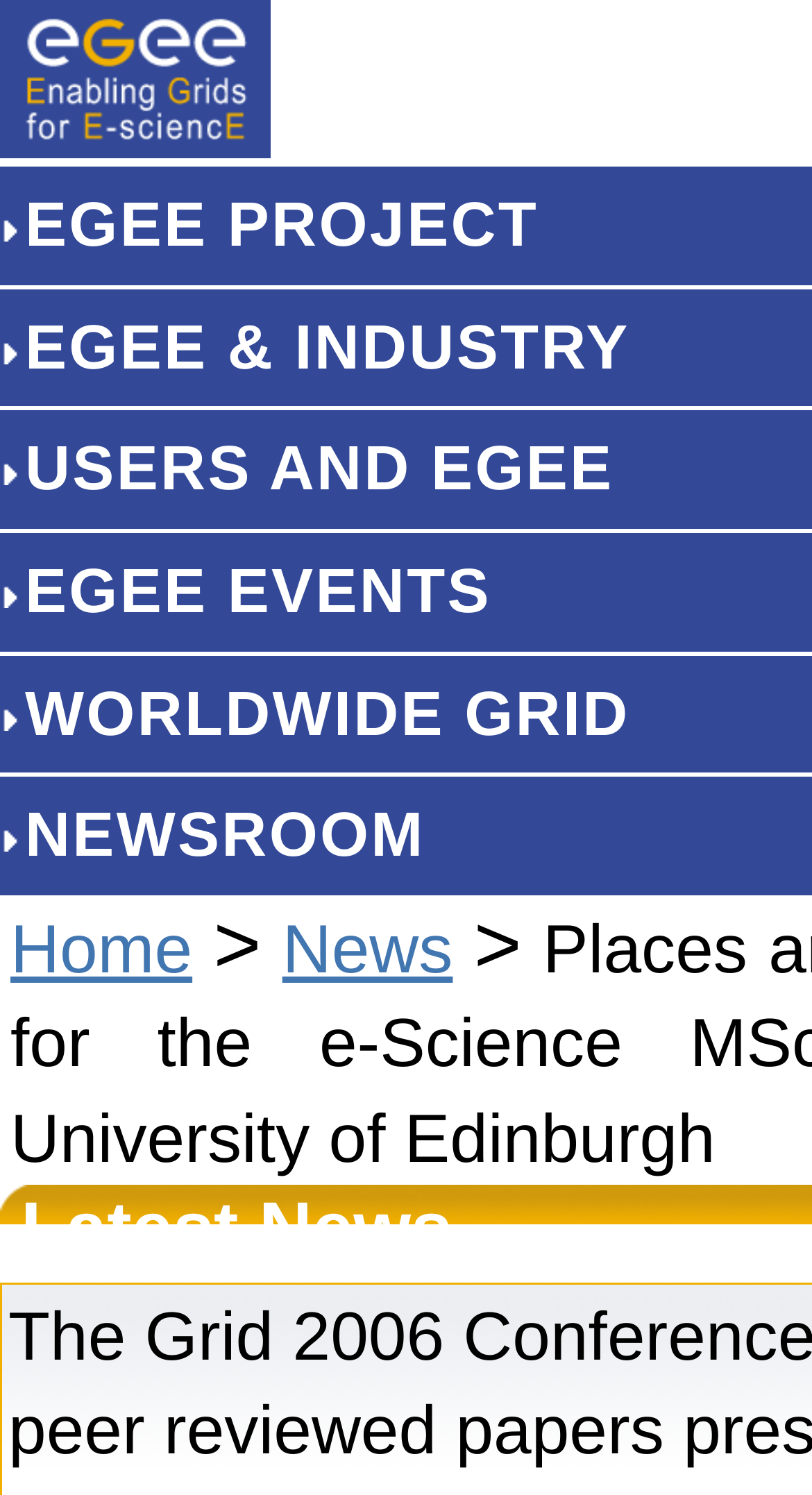How many links are there in the top navigation bar?
Your answer should be a single word or phrase derived from the screenshot.

3